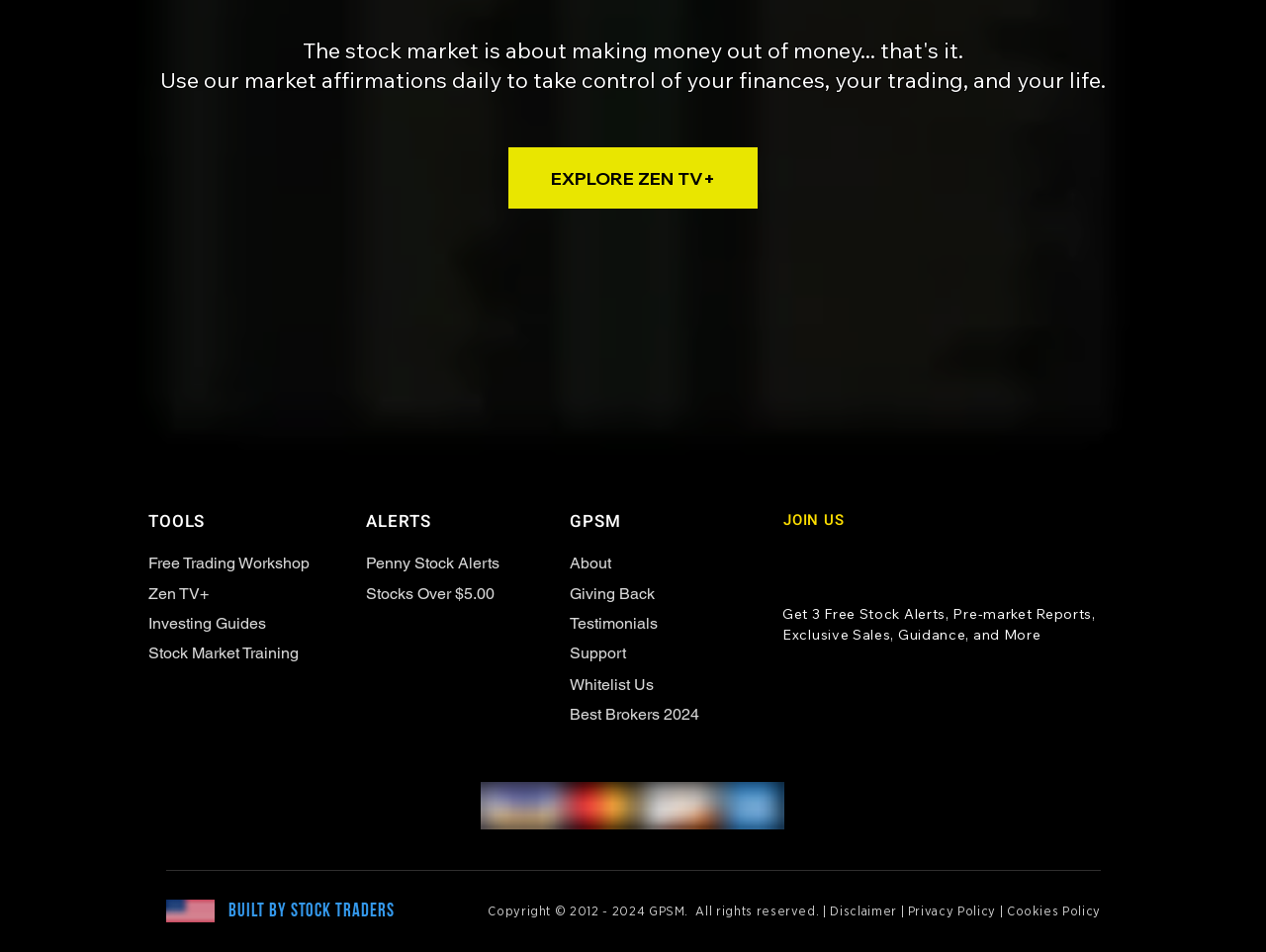Provide a short, one-word or phrase answer to the question below:
How many sections are there in the main menu?

4